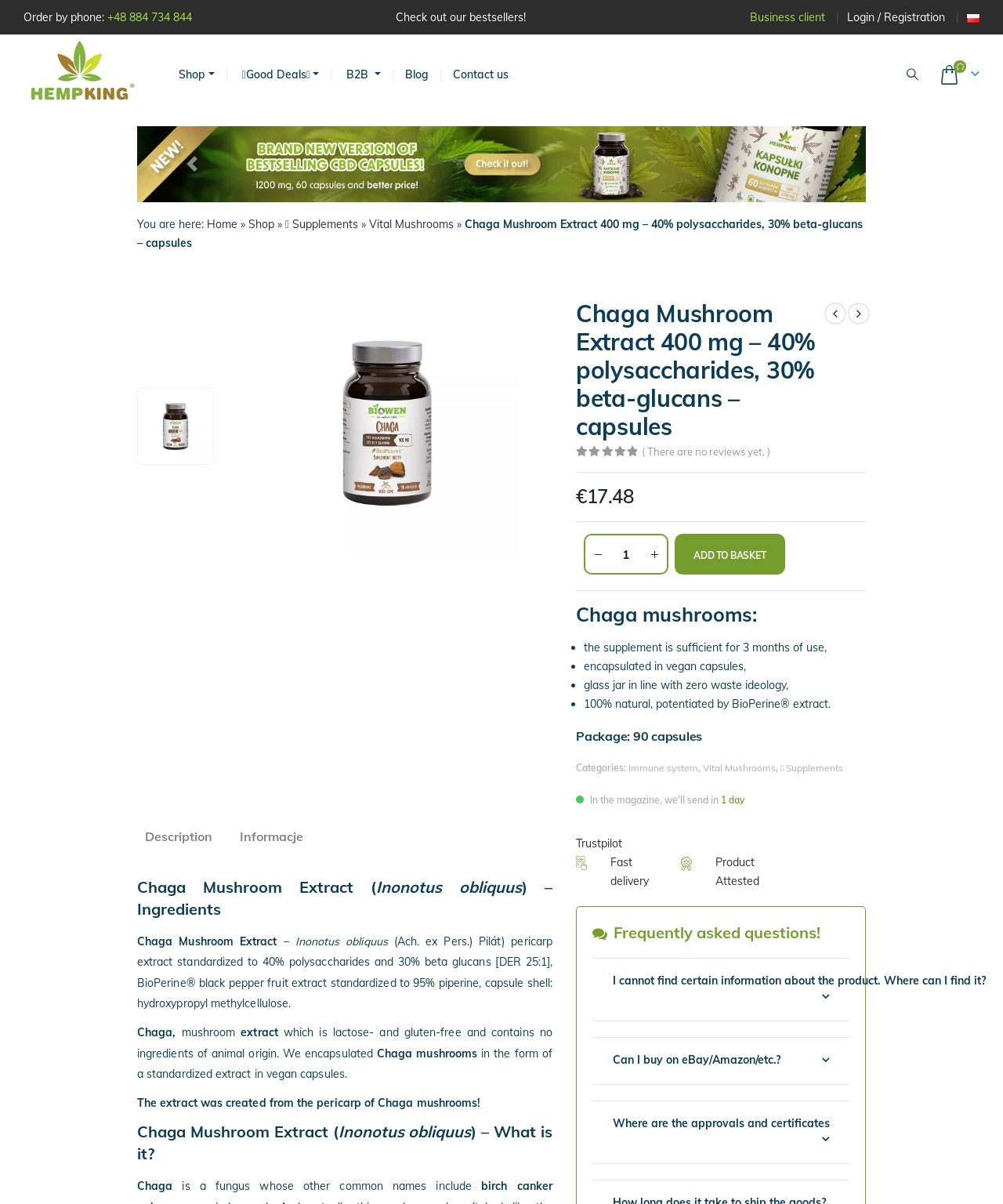Identify the bounding box for the UI element described as: "Can I buy on eBay/Amazon/etc.?". Ensure the coordinates are four float numbers between 0 and 1, formatted as [left, top, right, bottom].

[0.598, 0.868, 0.839, 0.894]